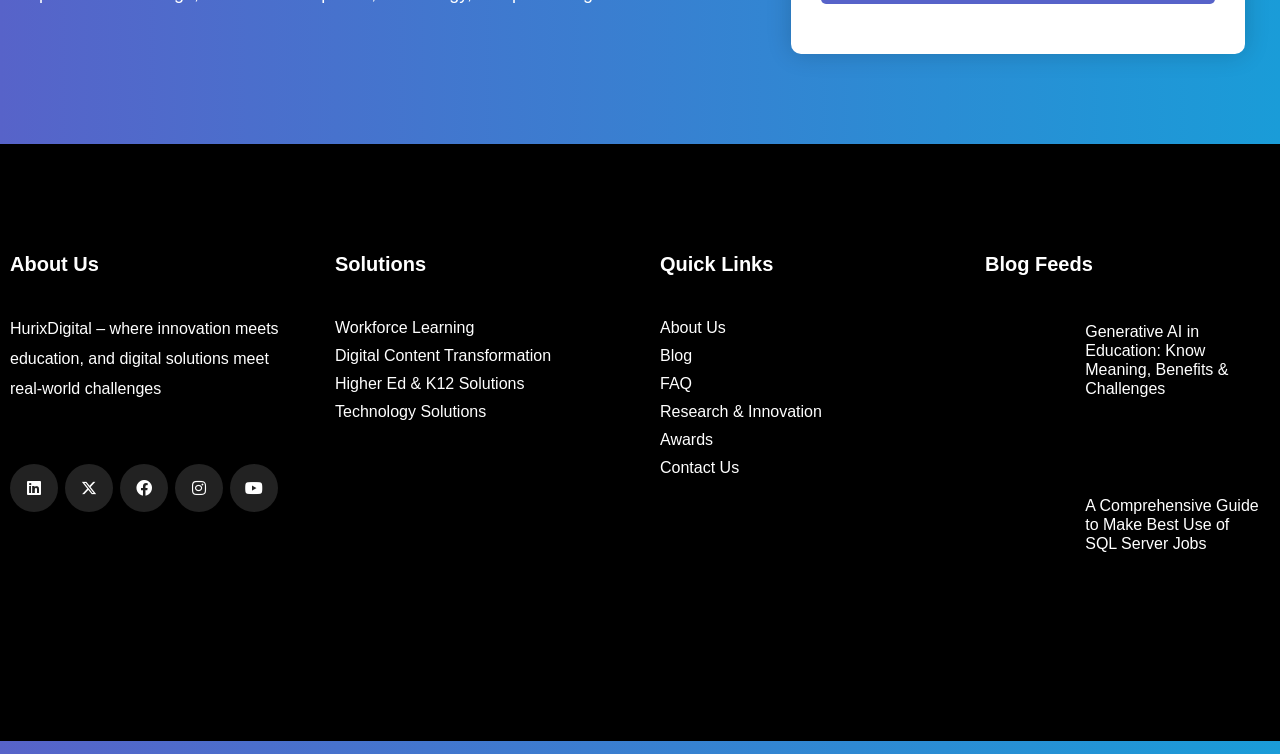What is the topic of the first blog feed?
Please look at the screenshot and answer in one word or a short phrase.

Generative AI in Education